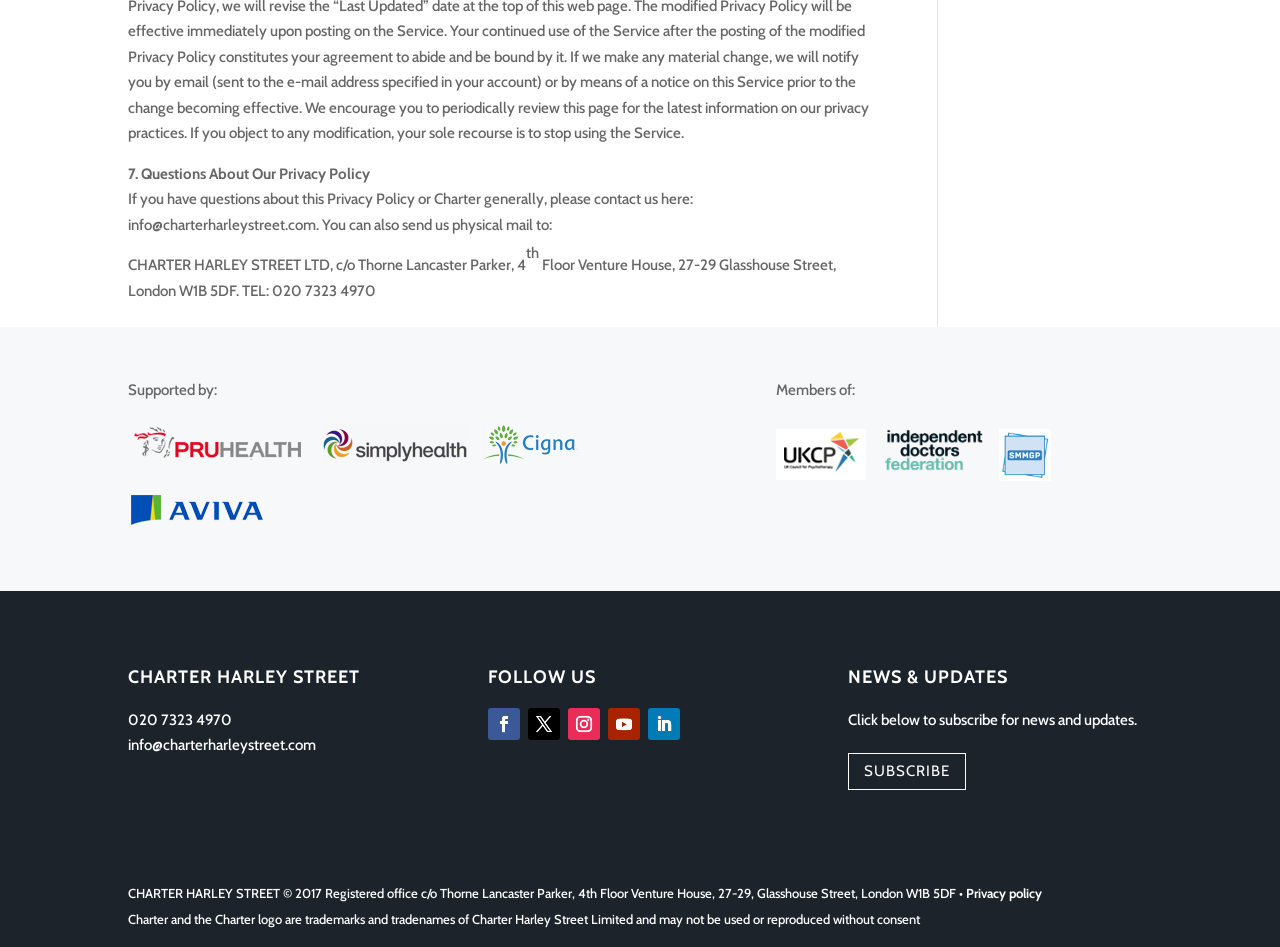Find the bounding box coordinates of the element to click in order to complete this instruction: "Follow us on social media". The bounding box coordinates must be four float numbers between 0 and 1, denoted as [left, top, right, bottom].

[0.381, 0.747, 0.406, 0.781]